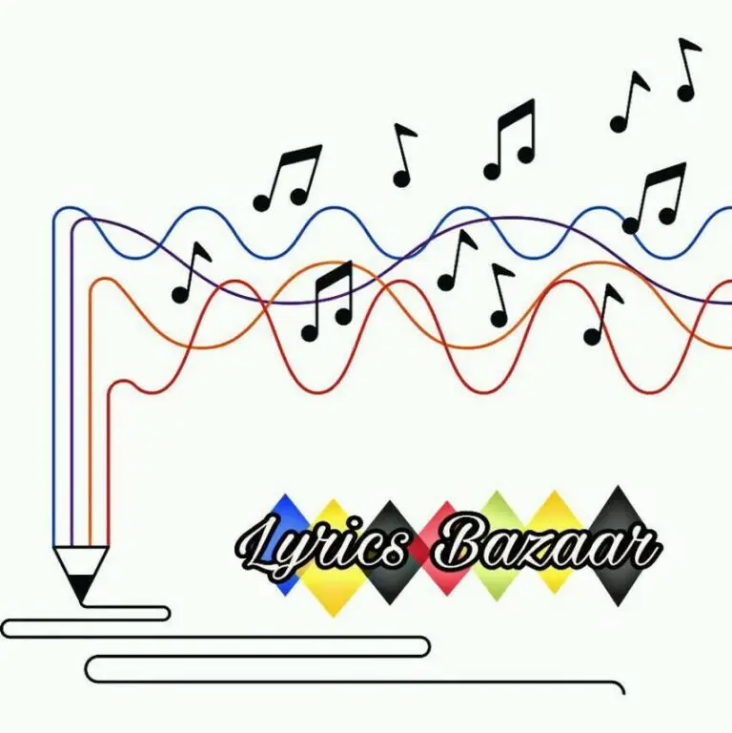What is the text below the pencil?
Use the screenshot to answer the question with a single word or phrase.

Lyrics Bazaar